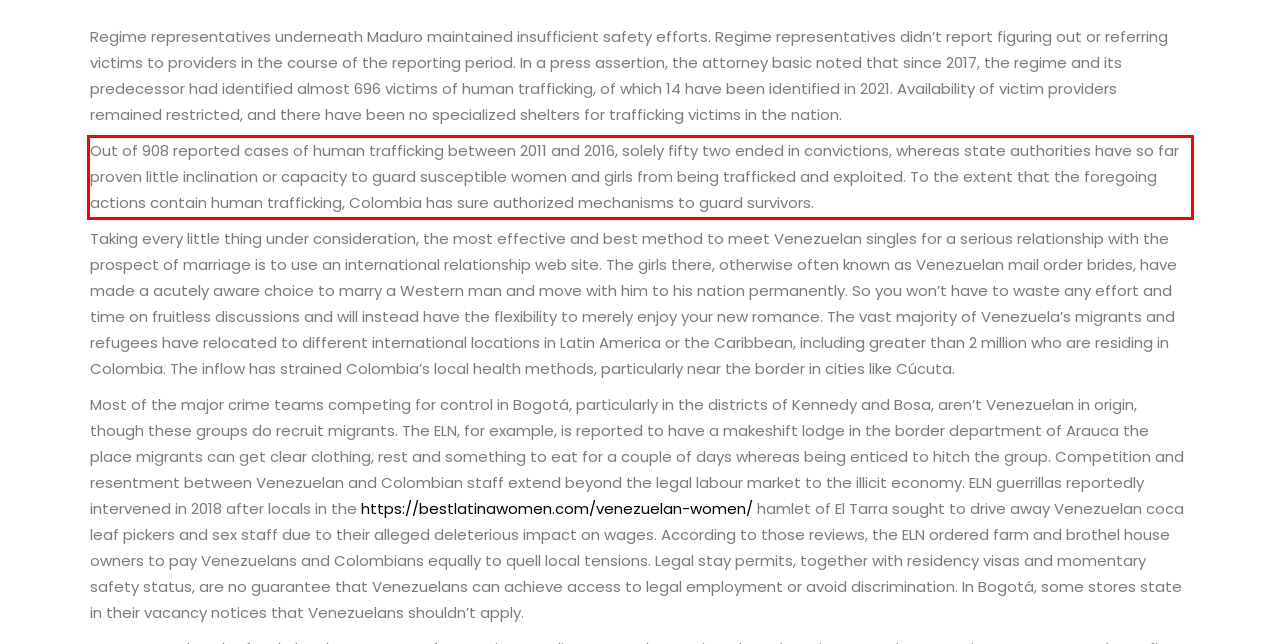Analyze the screenshot of a webpage where a red rectangle is bounding a UI element. Extract and generate the text content within this red bounding box.

Out of 908 reported cases of human trafficking between 2011 and 2016, solely fifty two ended in convictions, whereas state authorities have so far proven little inclination or capacity to guard susceptible women and girls from being trafficked and exploited. To the extent that the foregoing actions contain human trafficking, Colombia has sure authorized mechanisms to guard survivors.